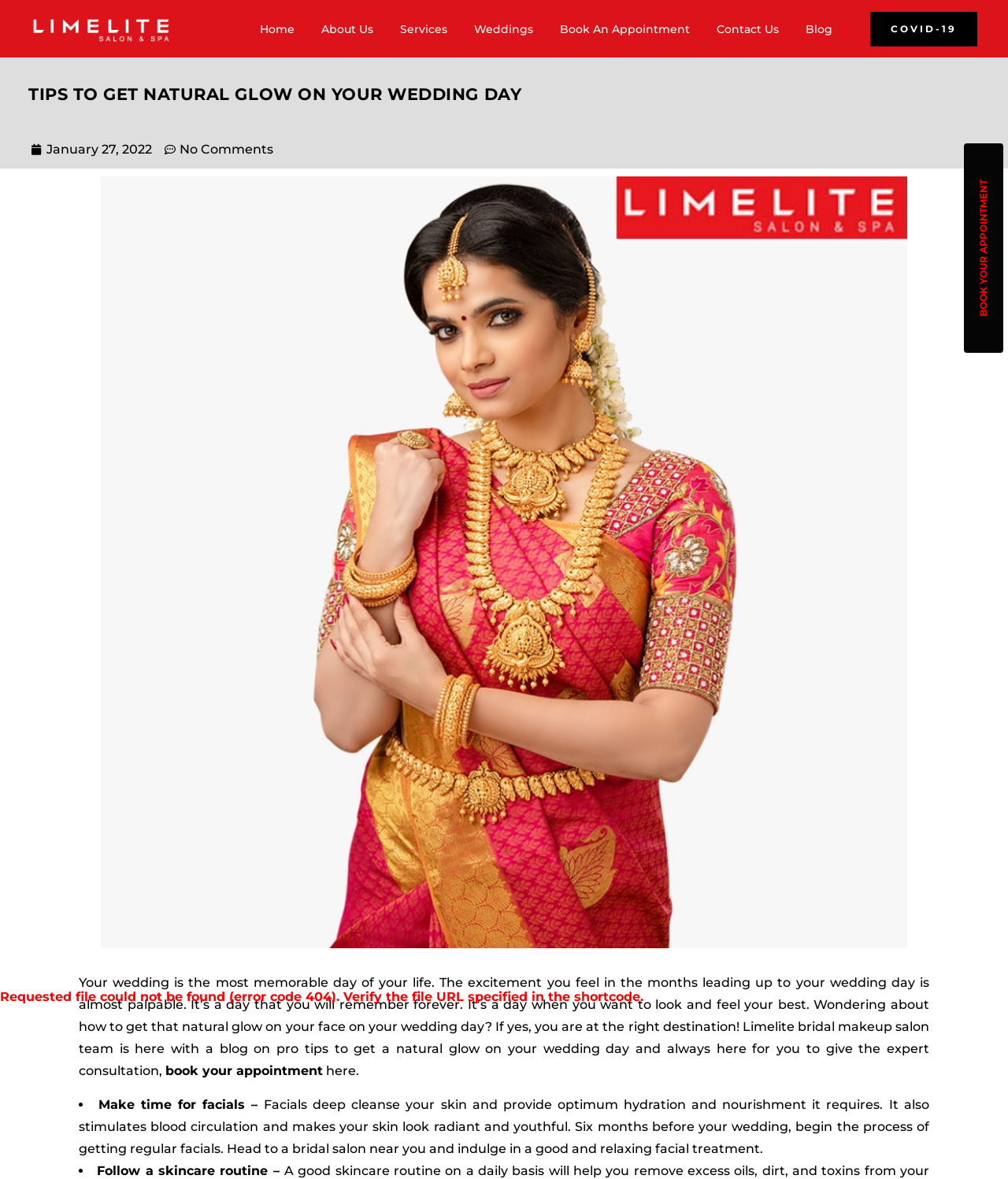Provide the bounding box coordinates of the HTML element described as: "book your appointment". The bounding box coordinates should be four float numbers between 0 and 1, i.e., [left, top, right, bottom].

[0.164, 0.902, 0.32, 0.915]